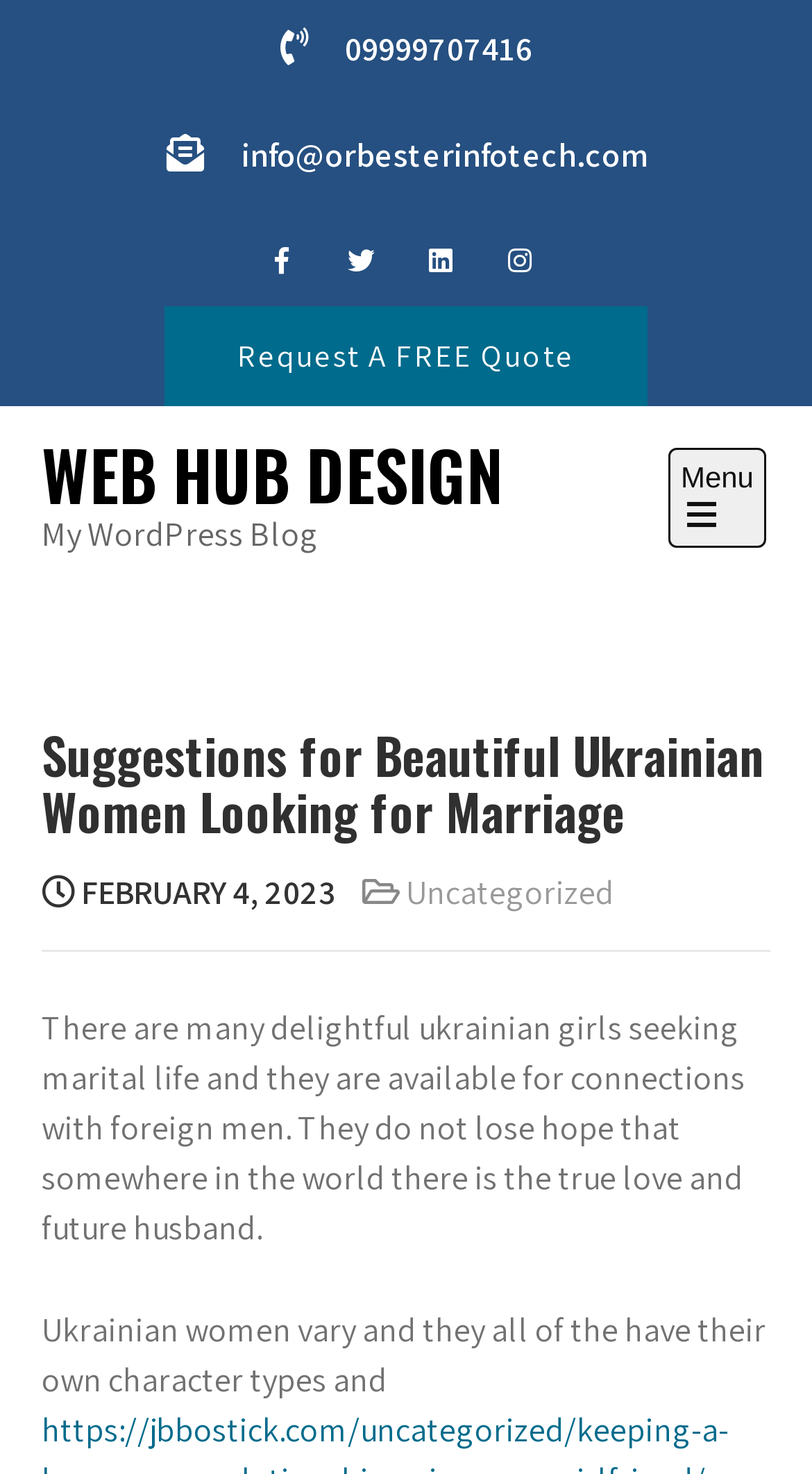Find the primary header on the webpage and provide its text.

WEB HUB DESIGN